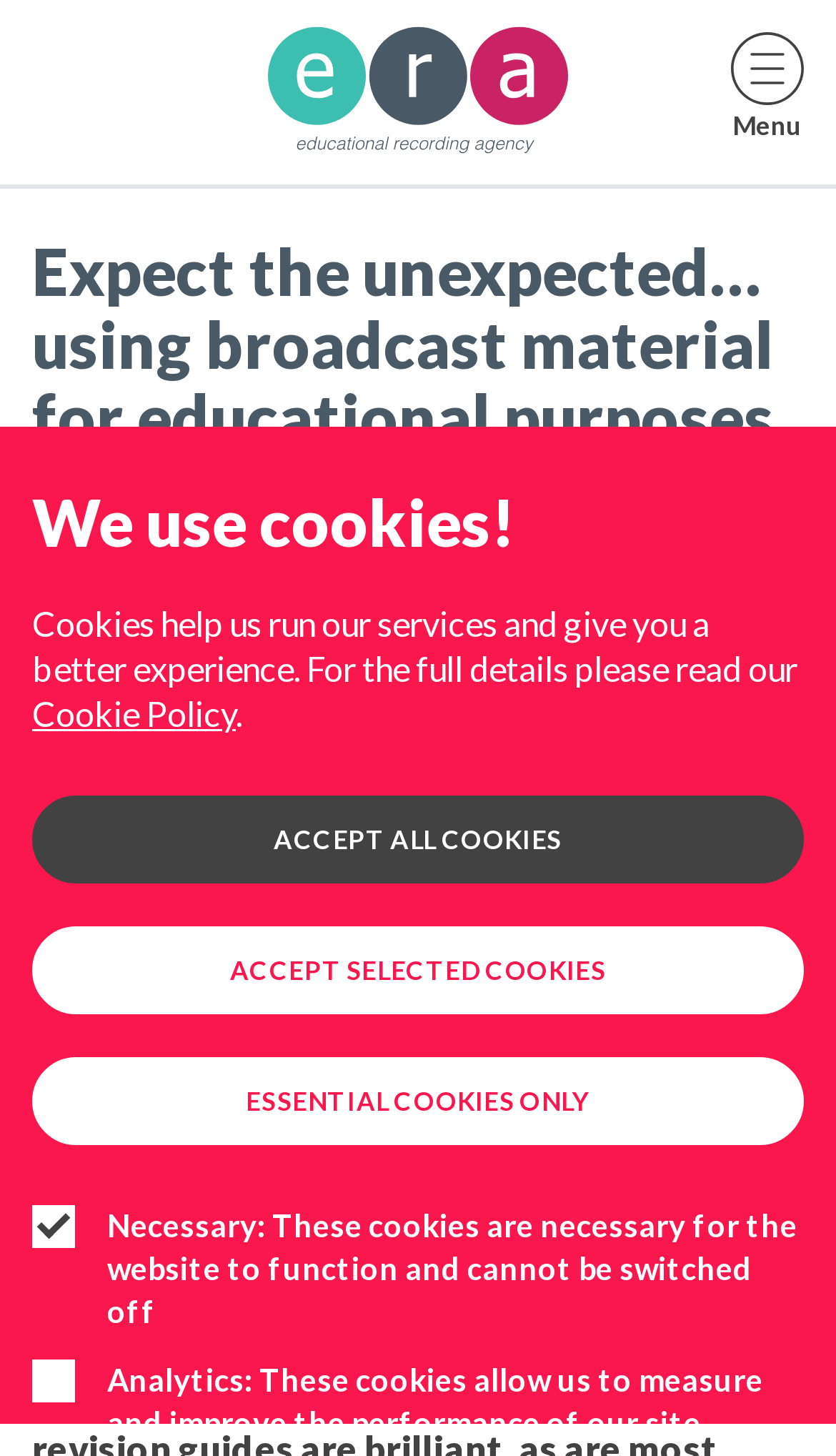What is the name of the person mentioned in the webpage?
Examine the webpage screenshot and provide an in-depth answer to the question.

The webpage contains a static text element with the name 'Kathleen Roberts' which is located below the main heading and above the date '27th June 2018'.